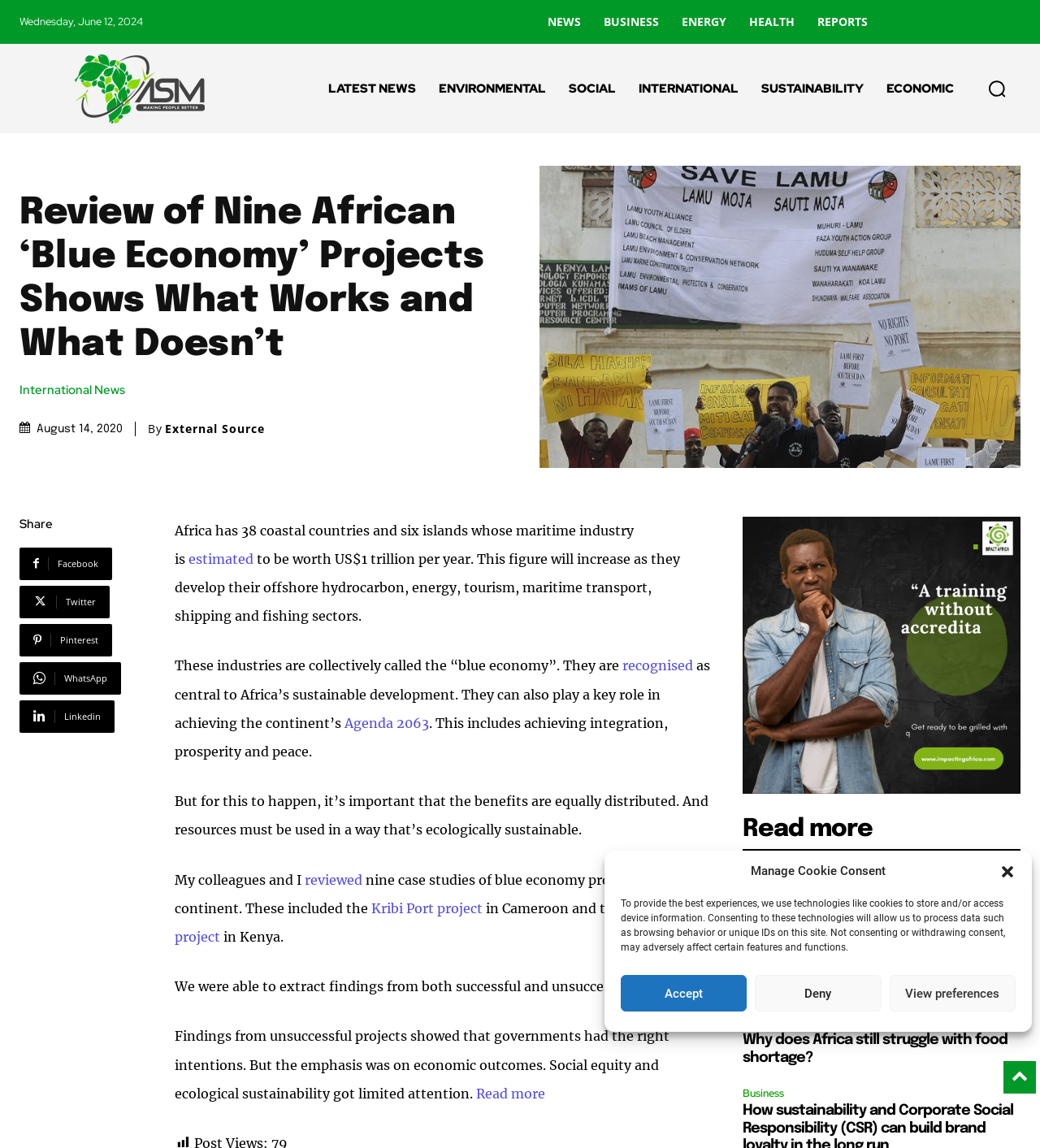Locate the coordinates of the bounding box for the clickable region that fulfills this instruction: "Click the CONTACT link".

None